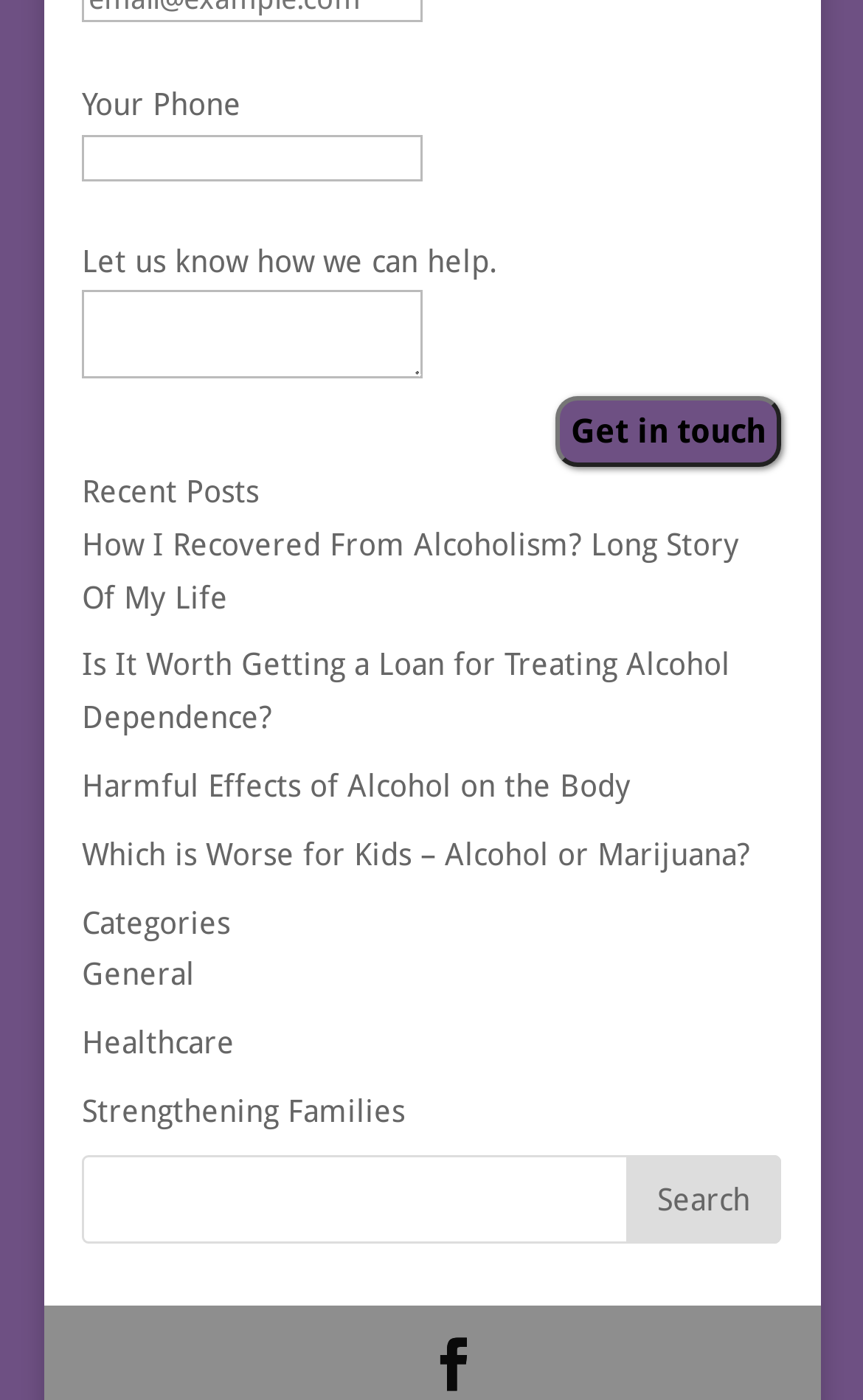Bounding box coordinates are specified in the format (top-left x, top-left y, bottom-right x, bottom-right y). All values are floating point numbers bounded between 0 and 1. Please provide the bounding box coordinate of the region this sentence describes: value="Get in touch"

[0.643, 0.283, 0.905, 0.333]